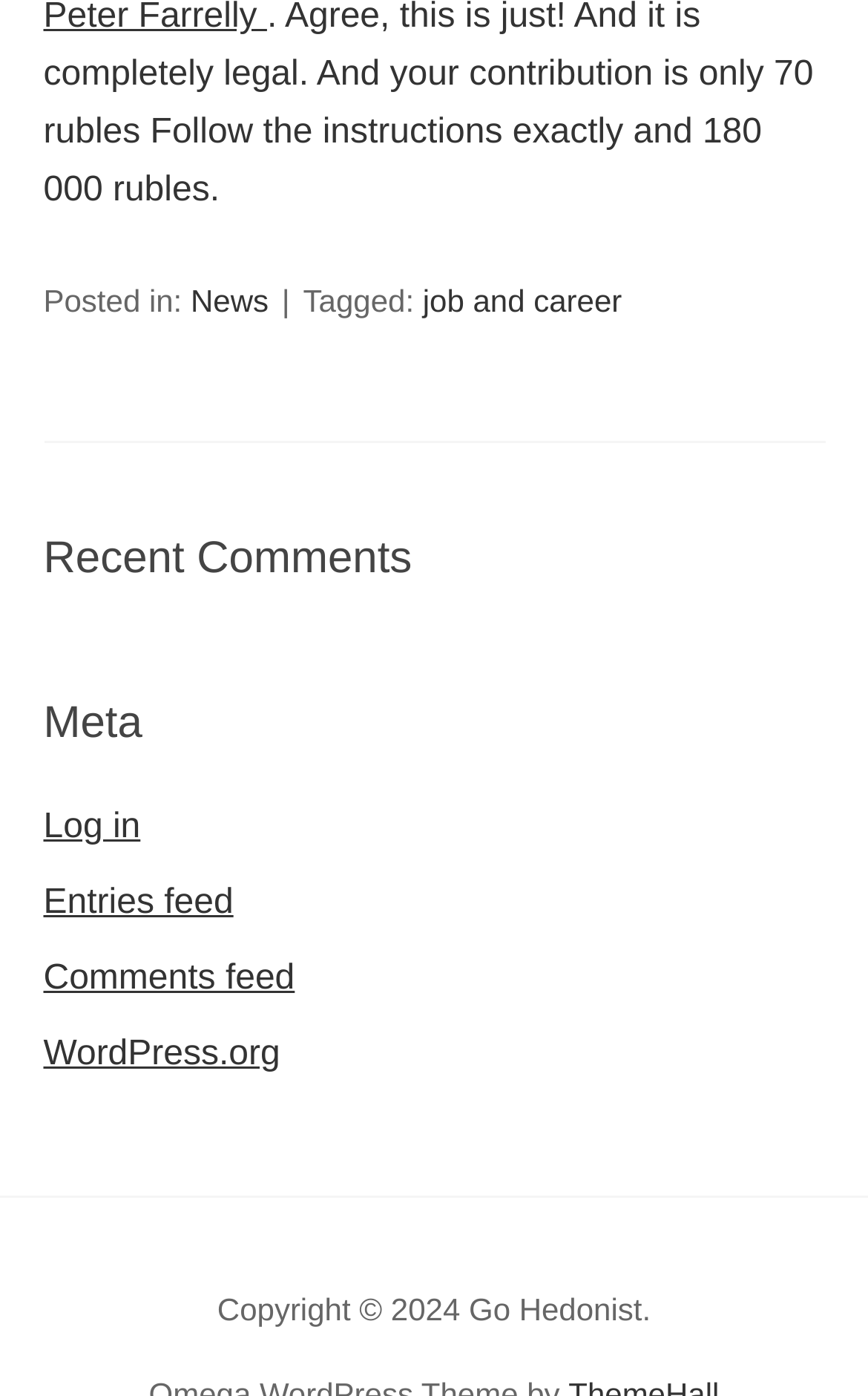Please answer the following question using a single word or phrase: 
What type of feed is available?

Entries feed